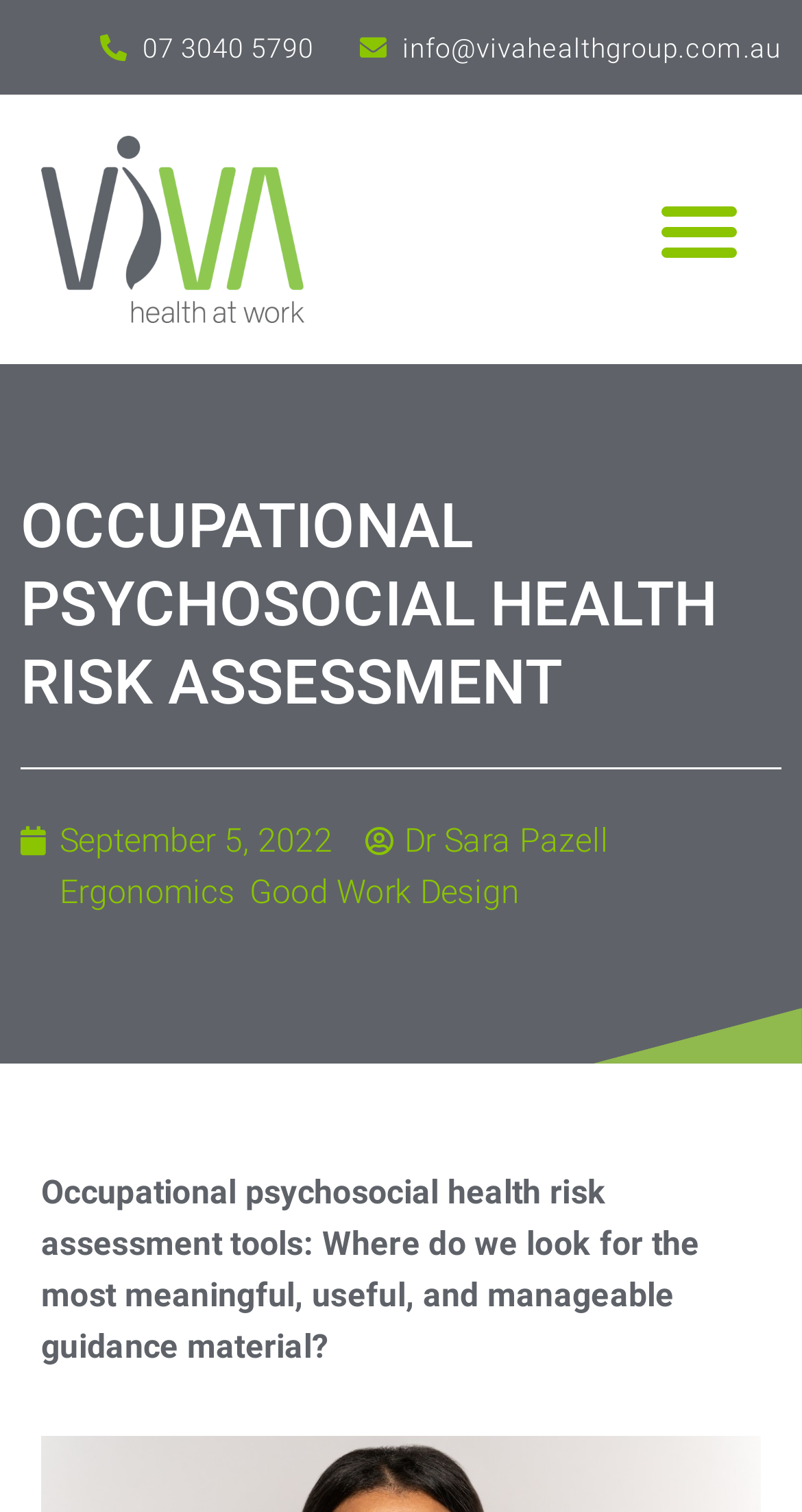Please provide the main heading of the webpage content.

OCCUPATIONAL PSYCHOSOCIAL HEALTH RISK ASSESSMENT